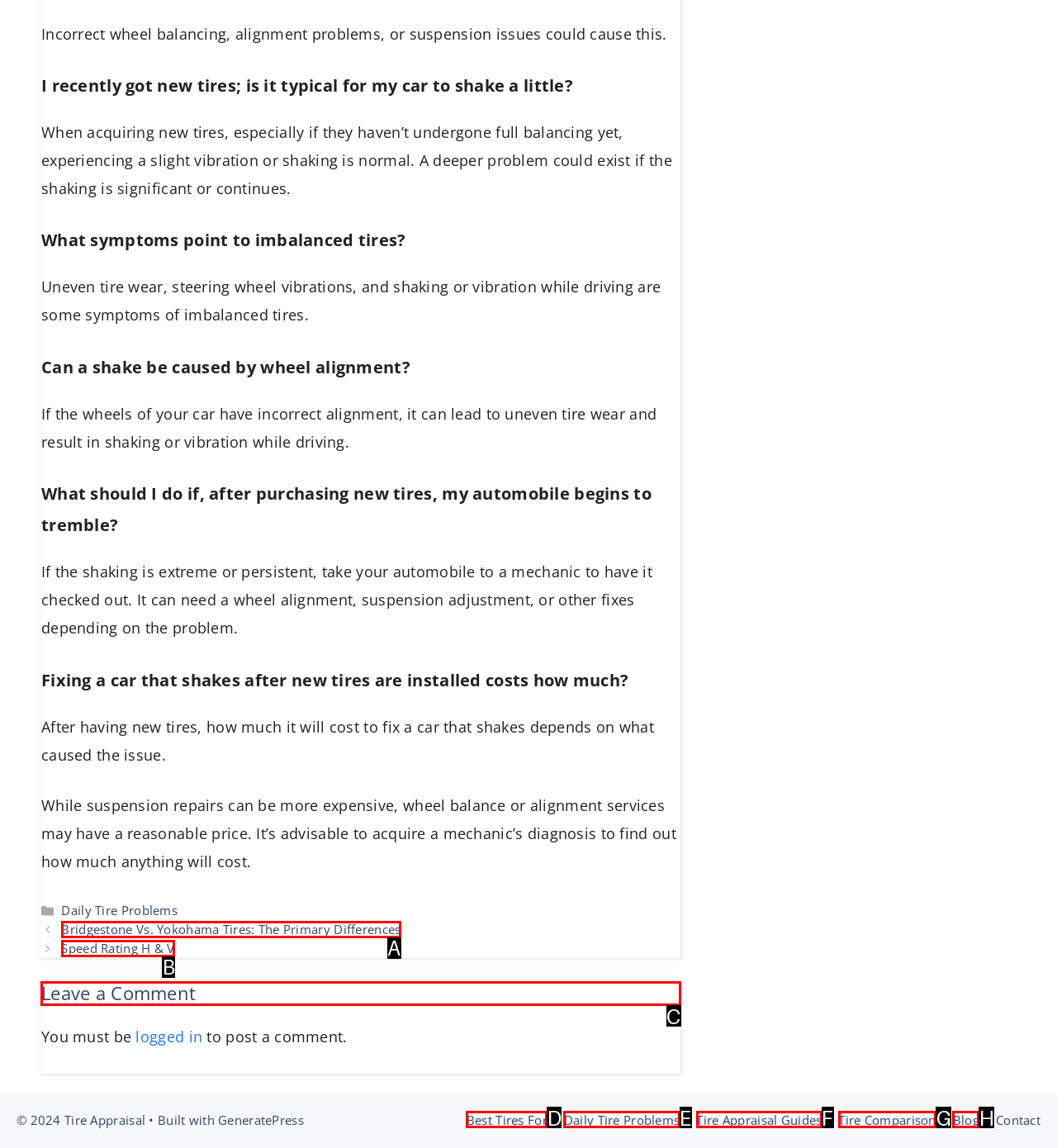Pick the HTML element that should be clicked to execute the task: Click on 'Leave a Comment'
Respond with the letter corresponding to the correct choice.

C